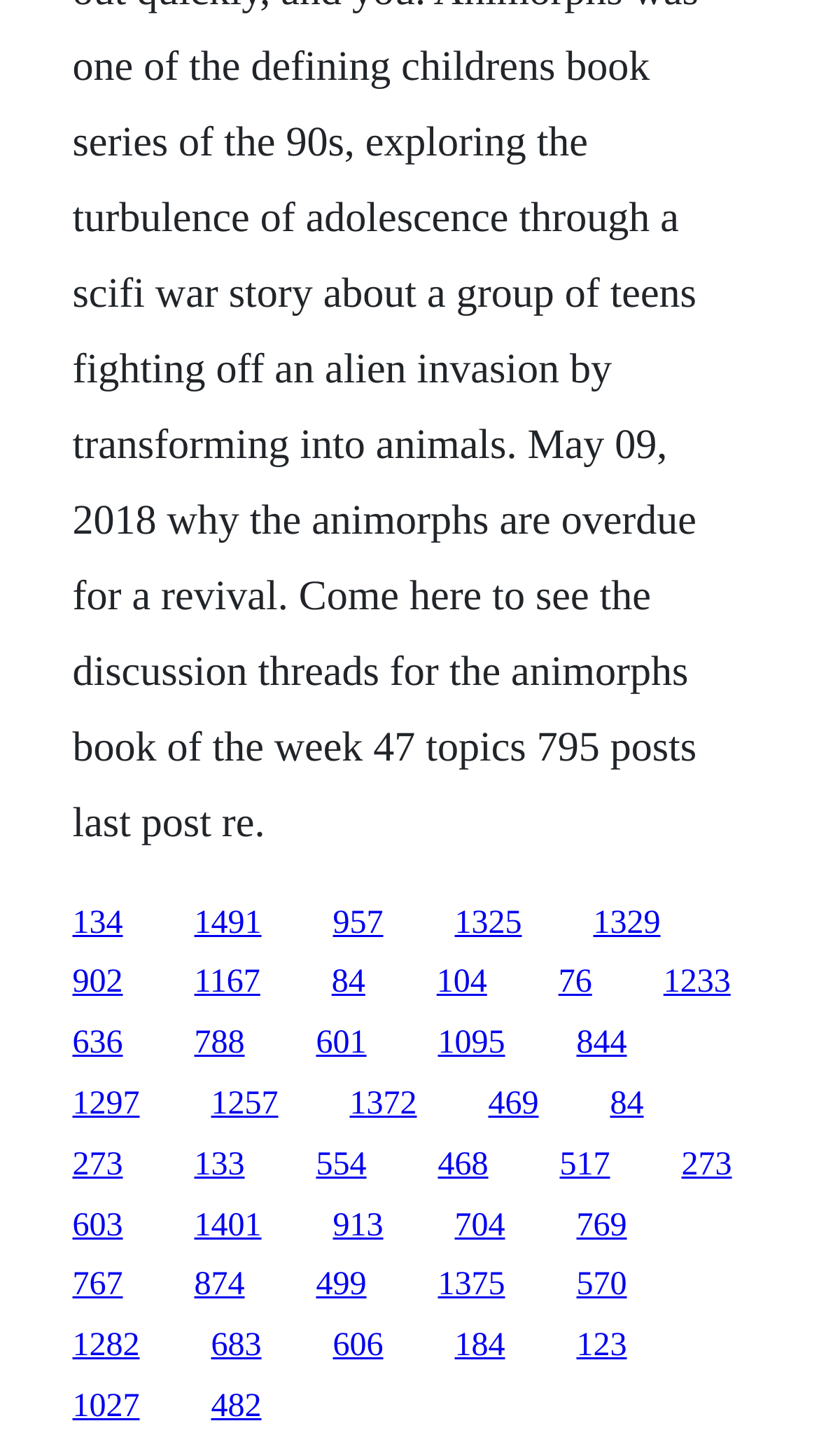Indicate the bounding box coordinates of the clickable region to achieve the following instruction: "follow the third link."

[0.406, 0.621, 0.468, 0.646]